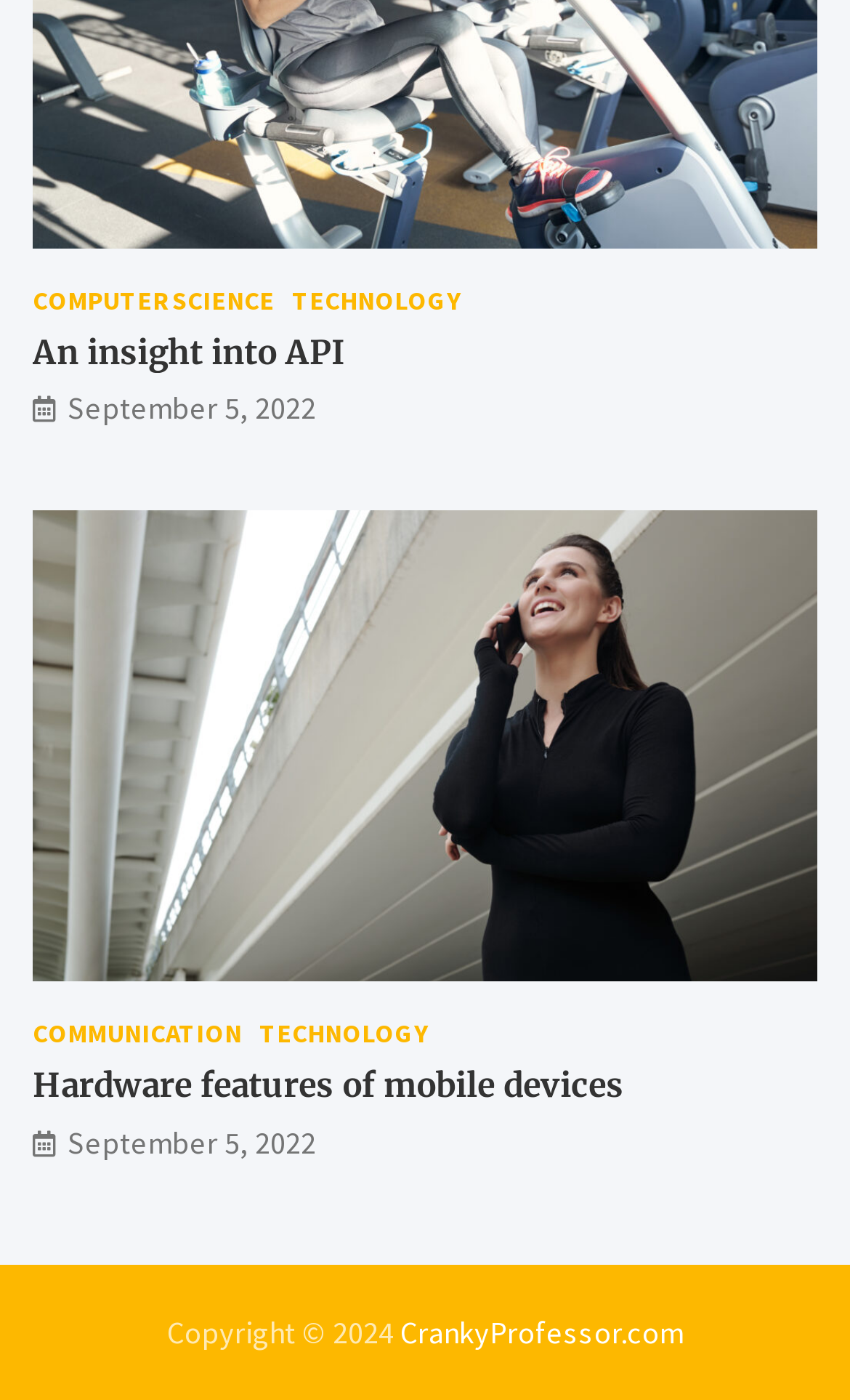Identify the bounding box coordinates for the element you need to click to achieve the following task: "Read about An insight into API". Provide the bounding box coordinates as four float numbers between 0 and 1, in the form [left, top, right, bottom].

[0.038, 0.237, 0.405, 0.266]